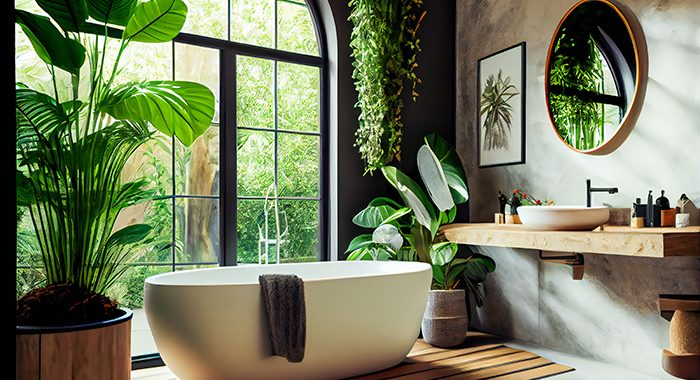Please give a short response to the question using one word or a phrase:
What type of plants are used in this bathroom design?

Lush green plants